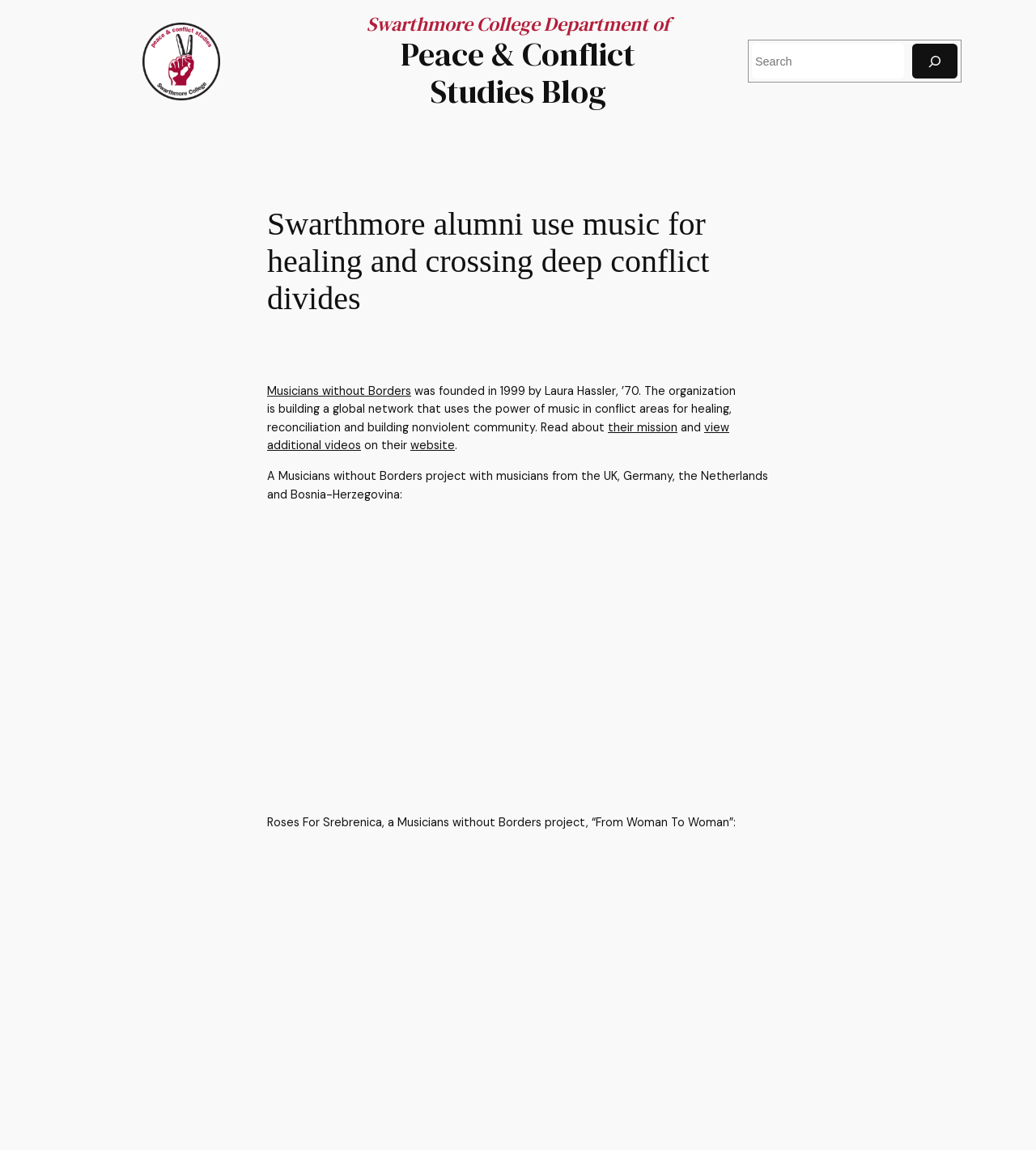What is the name of the project mentioned in the second video? From the image, respond with a single word or brief phrase.

Roses For Srebrenica